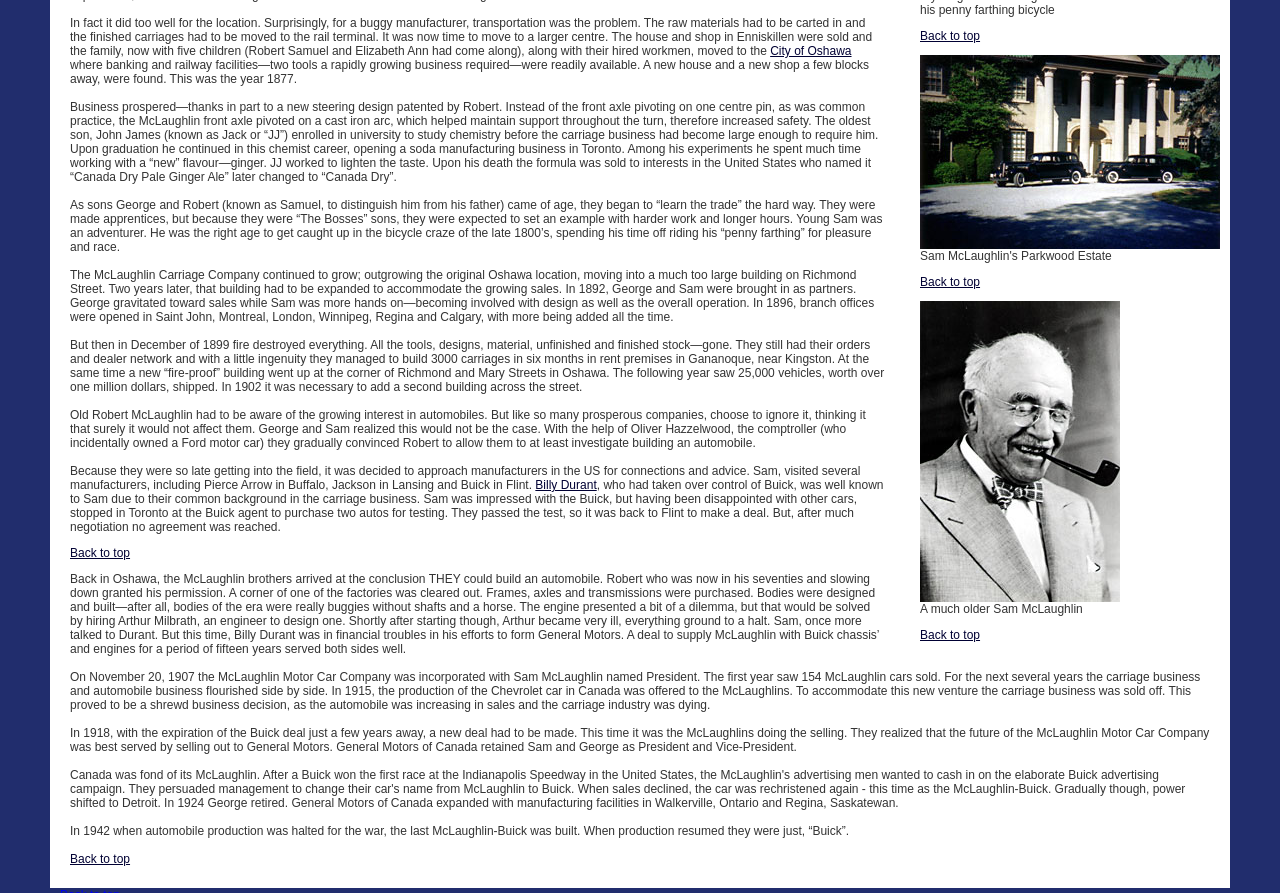Given the description "Billy Durant", provide the bounding box coordinates of the corresponding UI element.

[0.418, 0.535, 0.466, 0.551]